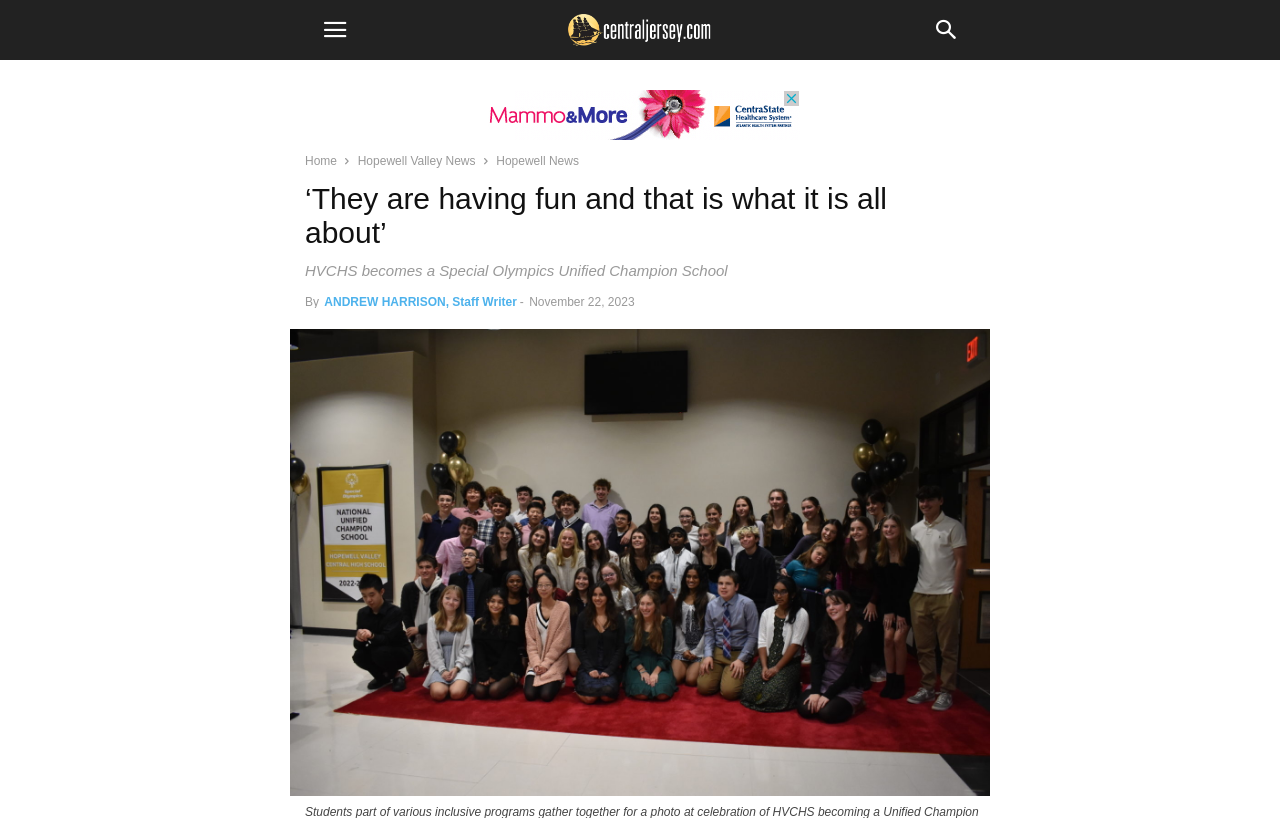Extract the bounding box coordinates for the described element: "Hopewell Valley News". The coordinates should be represented as four float numbers between 0 and 1: [left, top, right, bottom].

[0.279, 0.188, 0.372, 0.205]